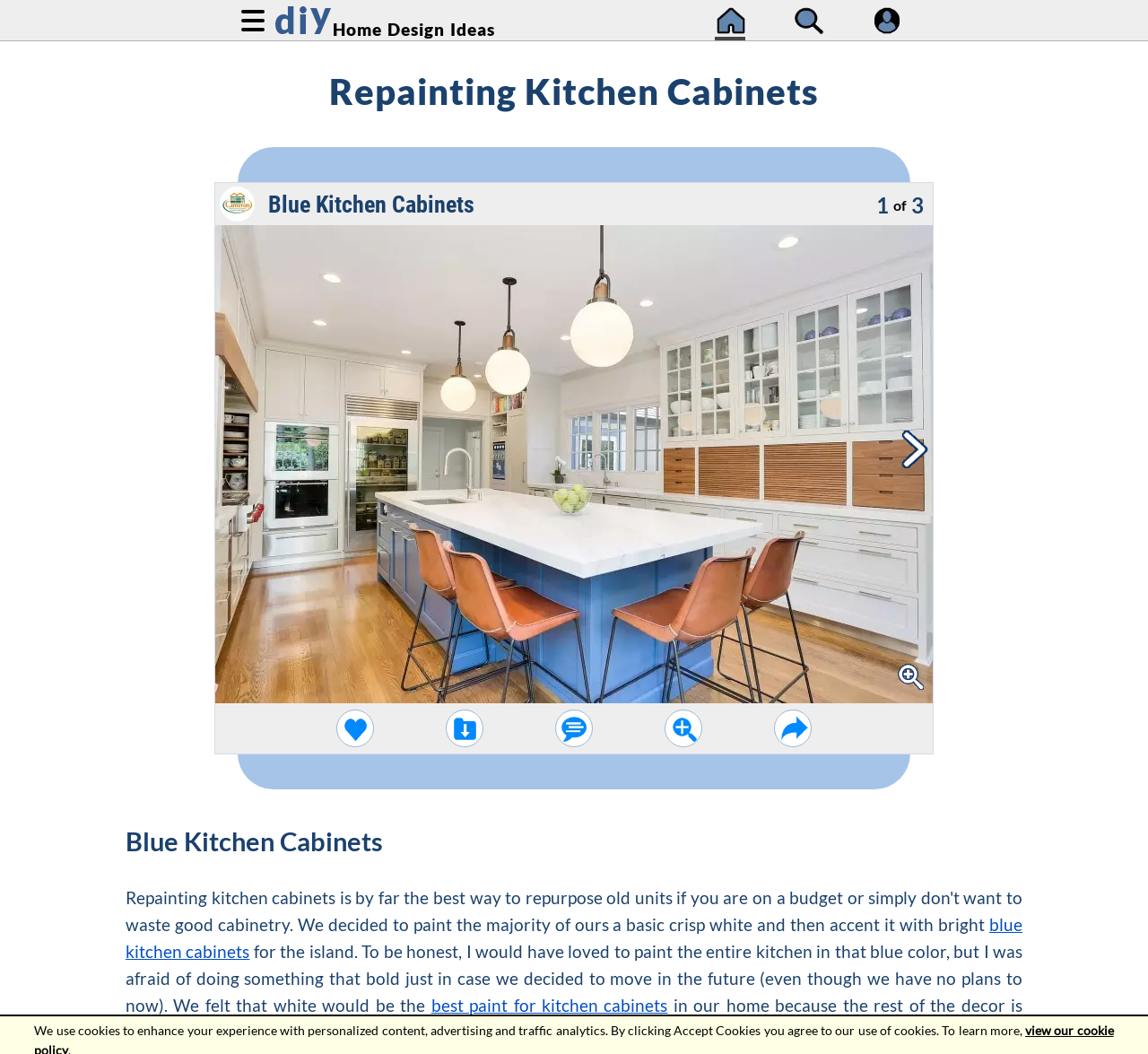Specify the bounding box coordinates of the area to click in order to follow the given instruction: "read more about blue kitchen cabinets."

[0.109, 0.867, 0.891, 0.912]